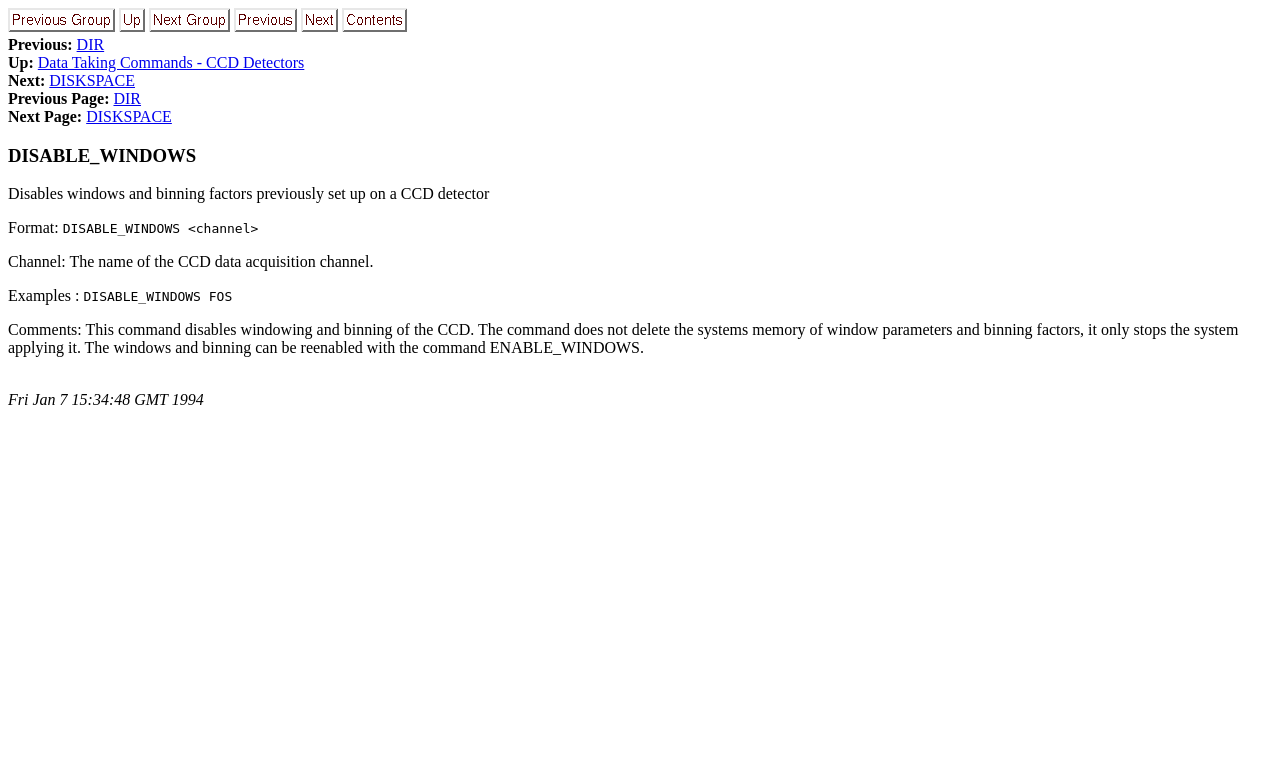What is the date and time shown at the bottom of the page?
By examining the image, provide a one-word or phrase answer.

Fri Jan 7 15:34:48 GMT 1994